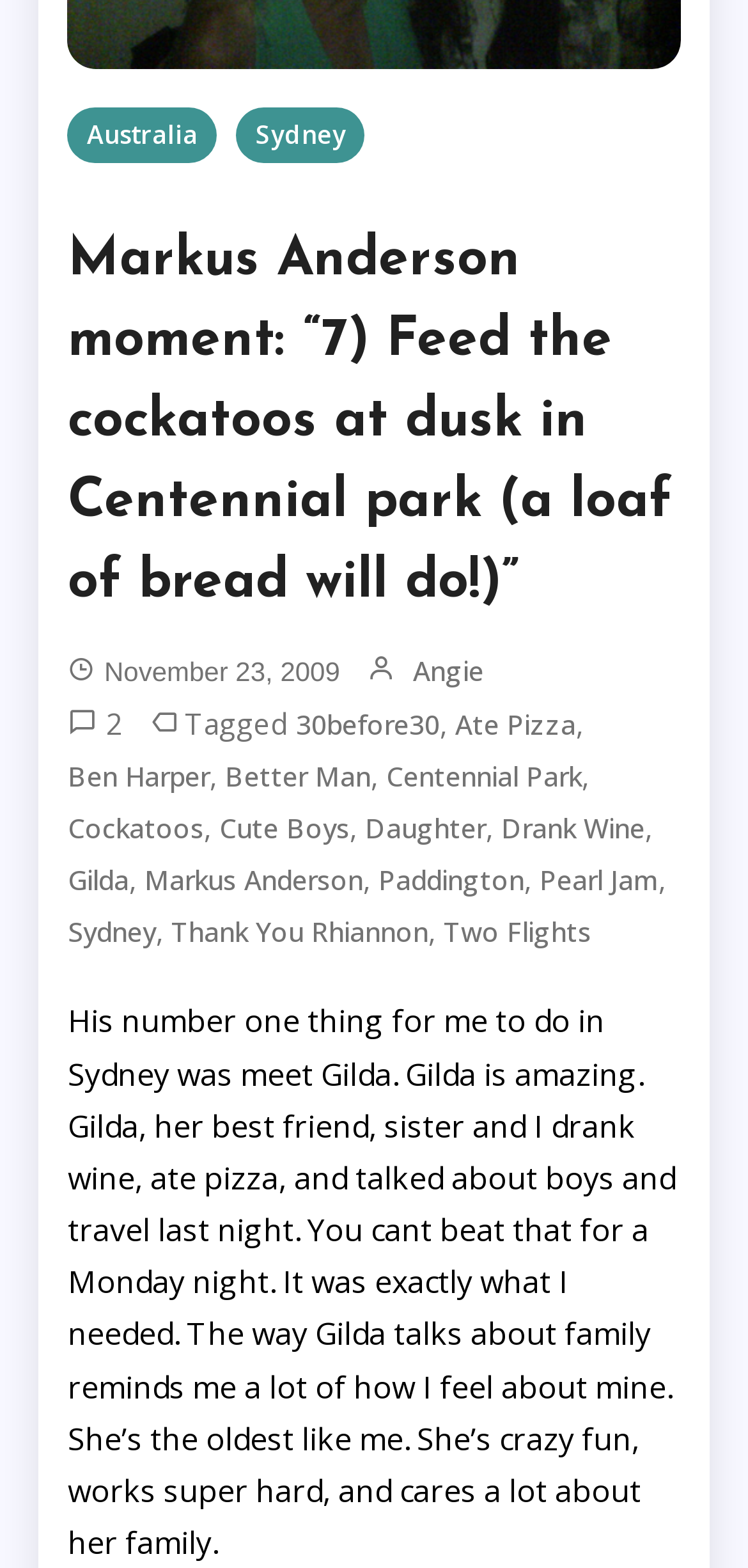What is the name of the person who wrote this moment? Observe the screenshot and provide a one-word or short phrase answer.

Markus Anderson